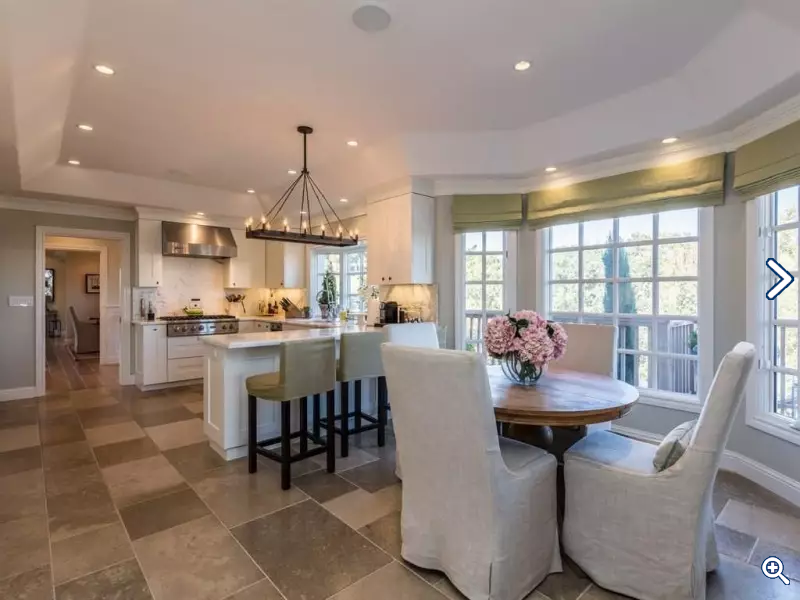Provide a thorough description of the image, including all visible elements.

This beautifully designed kitchen showcases a harmonious blend of style and functionality. Featuring an inviting layout, the kitchen is highlighted by a spacious island with seating, ideal for casual dining or entertaining. A striking chandelier hangs above, adding an elegant touch to the space, while modern appliances, including a sleek hood and stove, promise efficiency in meal preparation.

Natural light floods the room through expansive windows adorned with soft green valances, creating a warm and welcoming atmosphere. The dining area, complete with a round wooden table and chic upholstered chairs, is perfect for family meals or gatherings. The carefully selected stone flooring complements the overall aesthetic, making this kitchen not just a functional workspace but also a stylish heart of the home.